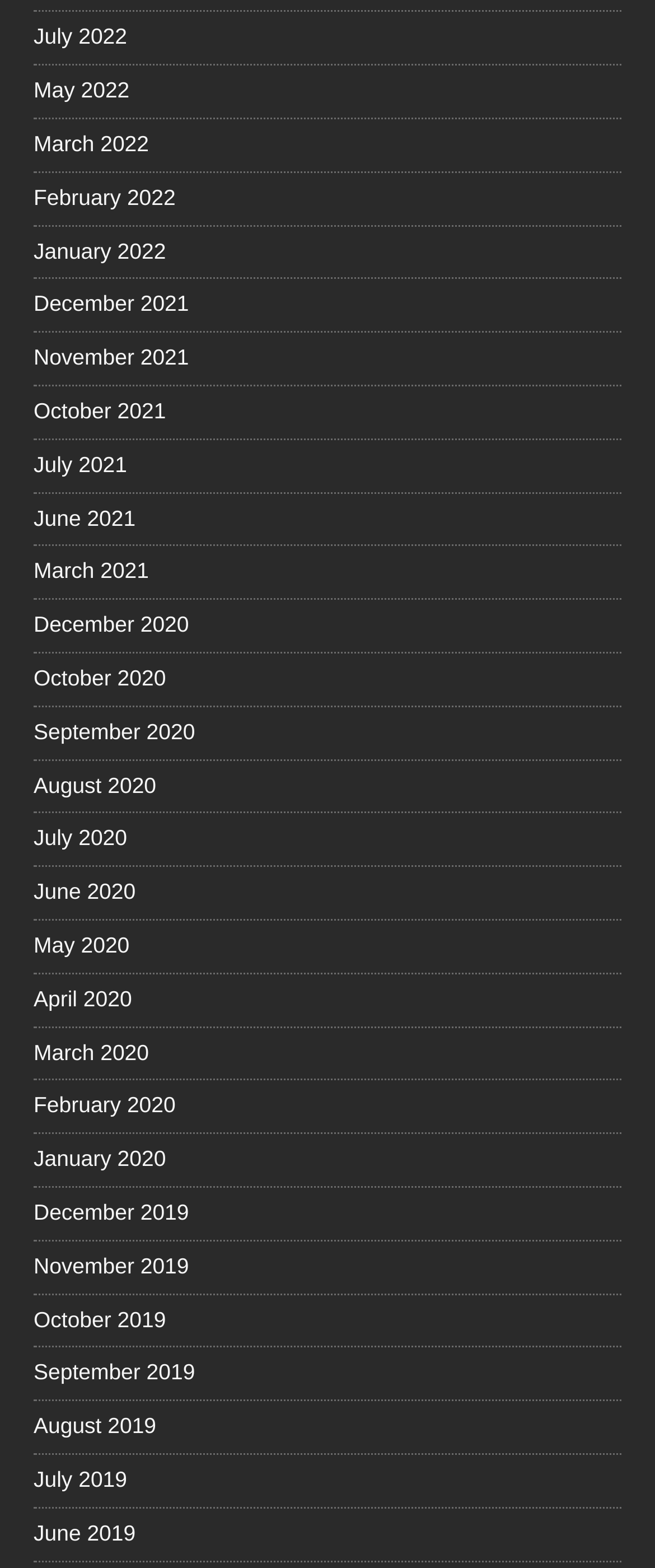How many links are there on the webpage?
Analyze the image and provide a thorough answer to the question.

I counted the number of links on the webpage and found that there are 30 links, each corresponding to a specific month and year.